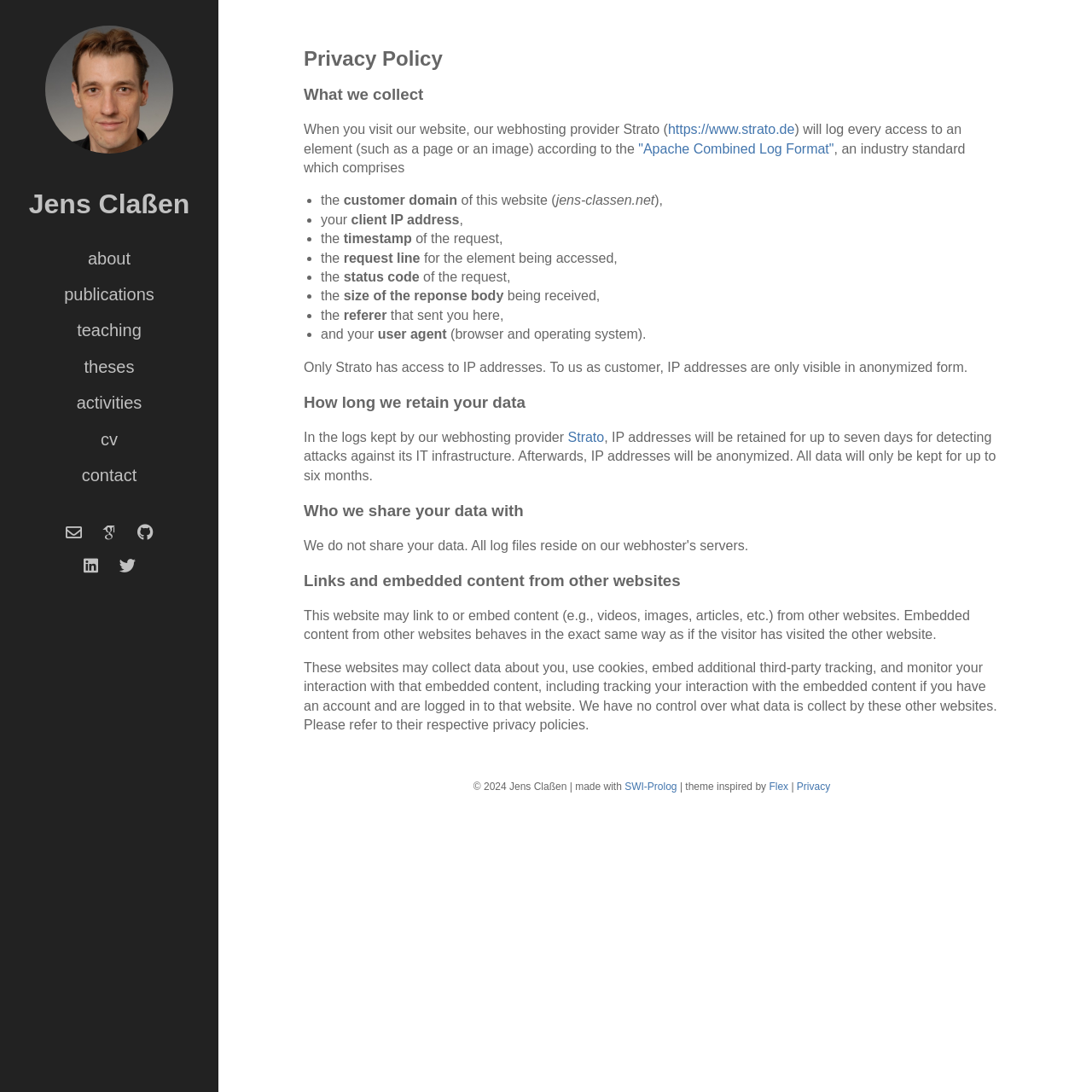Identify the bounding box coordinates of the region I need to click to complete this instruction: "check the cv link".

[0.0, 0.386, 0.2, 0.419]